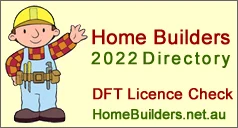Based on the image, please respond to the question with as much detail as possible:
What is the website URL mentioned in the graphic?

The website URL 'HomeBuilders.net.au' is explicitly mentioned in the graphic, and it is likely that it is the official website for the 'Home Builders 2022 Directory' or a resource for checking builder licenses.